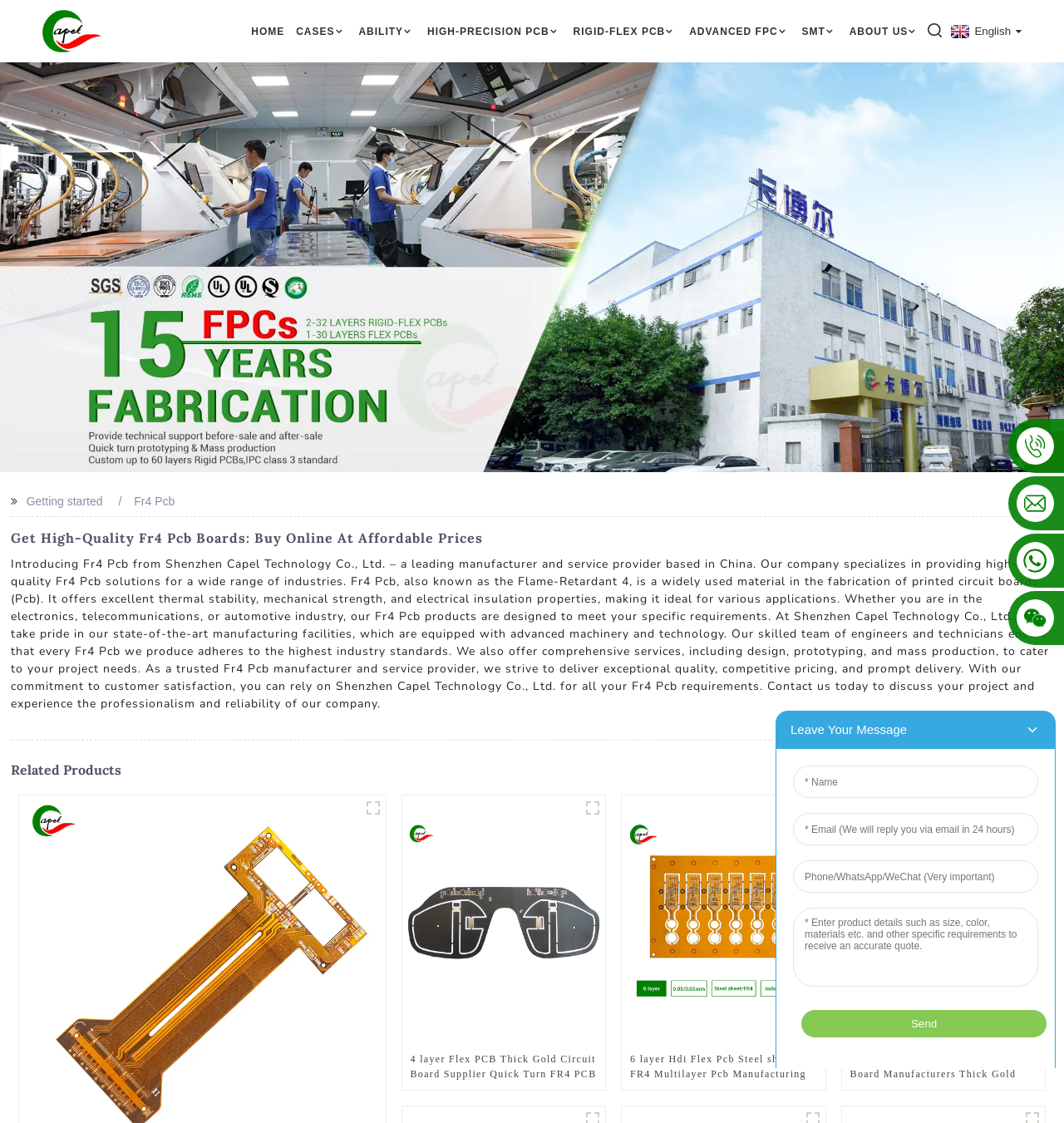Please find the bounding box coordinates of the element's region to be clicked to carry out this instruction: "Click the '4 layer Flex PCB Circuit Board' link".

[0.378, 0.814, 0.569, 0.826]